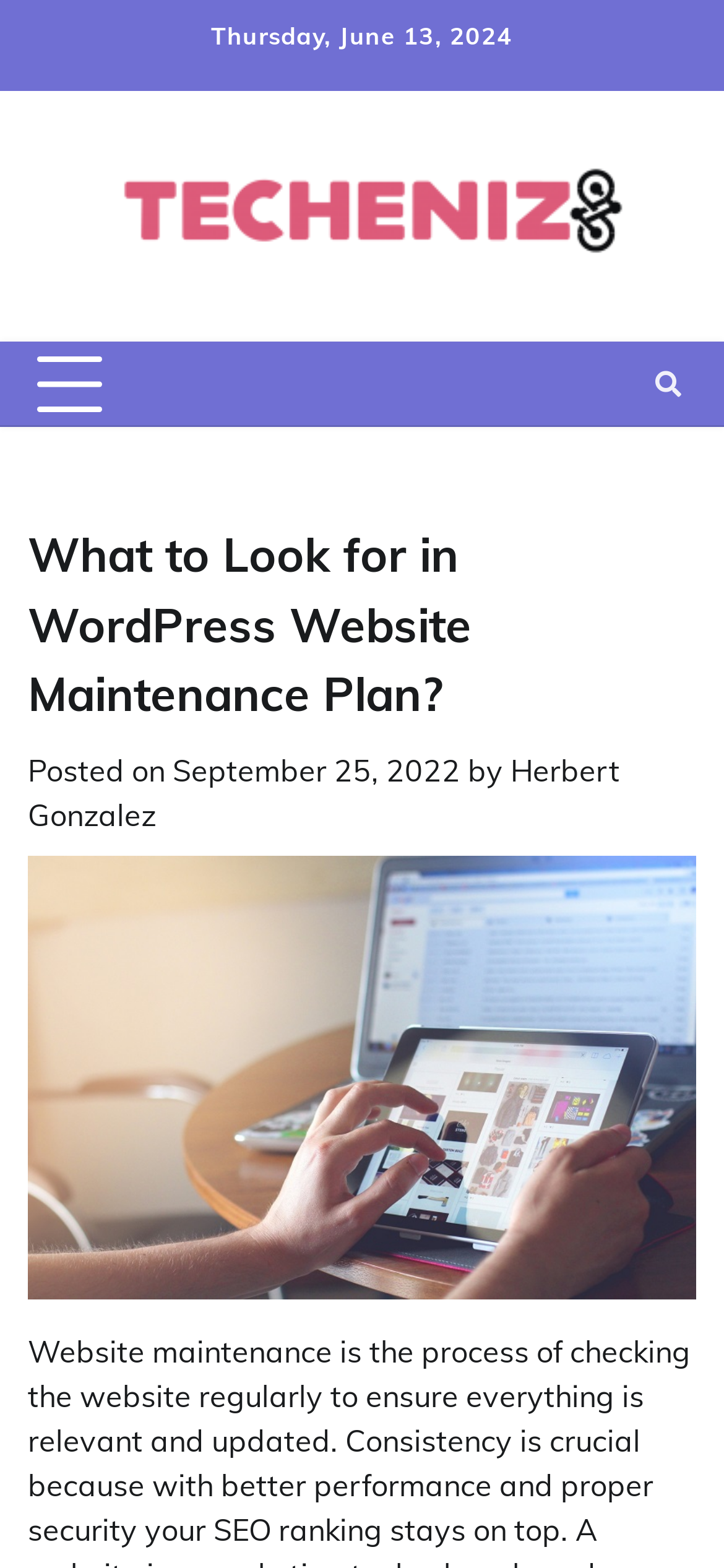Provide a short answer to the following question with just one word or phrase: What is the date of the post?

September 25, 2022